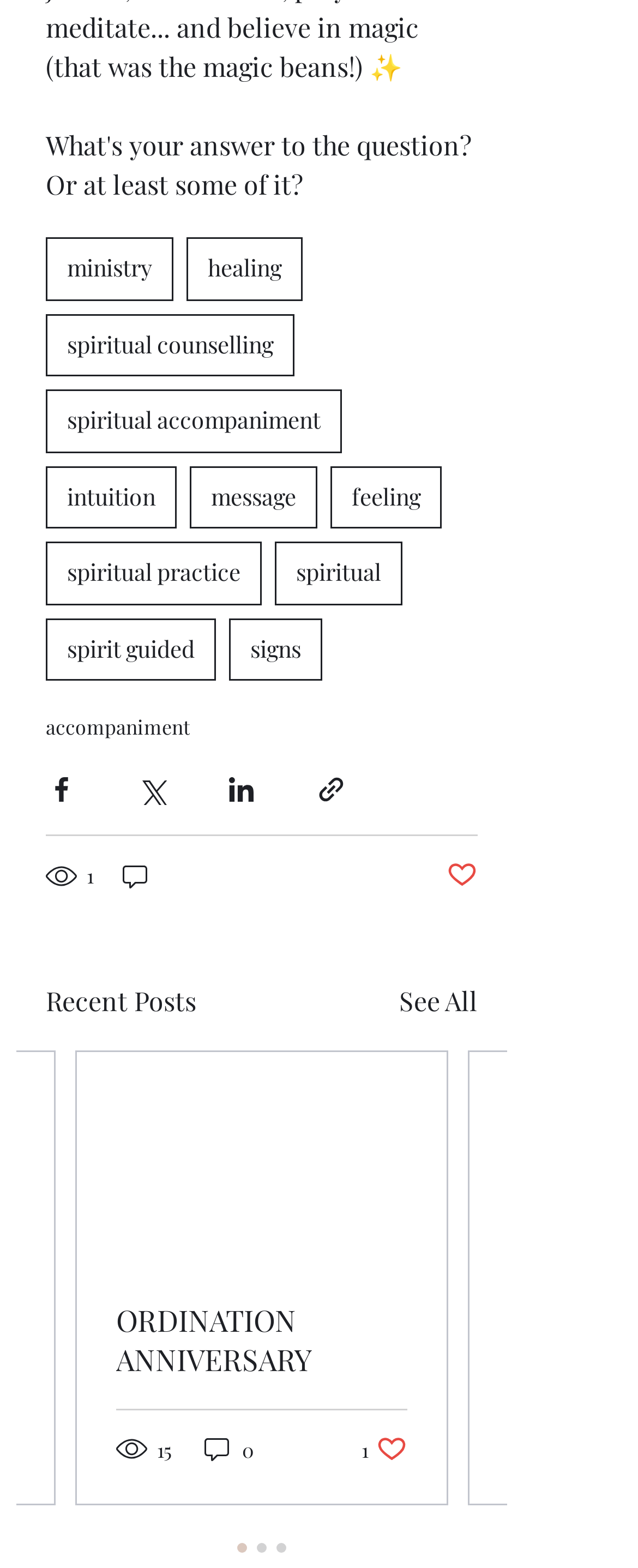From the given element description: "Post not marked as liked", find the bounding box for the UI element. Provide the coordinates as four float numbers between 0 and 1, in the order [left, top, right, bottom].

[0.7, 0.548, 0.749, 0.569]